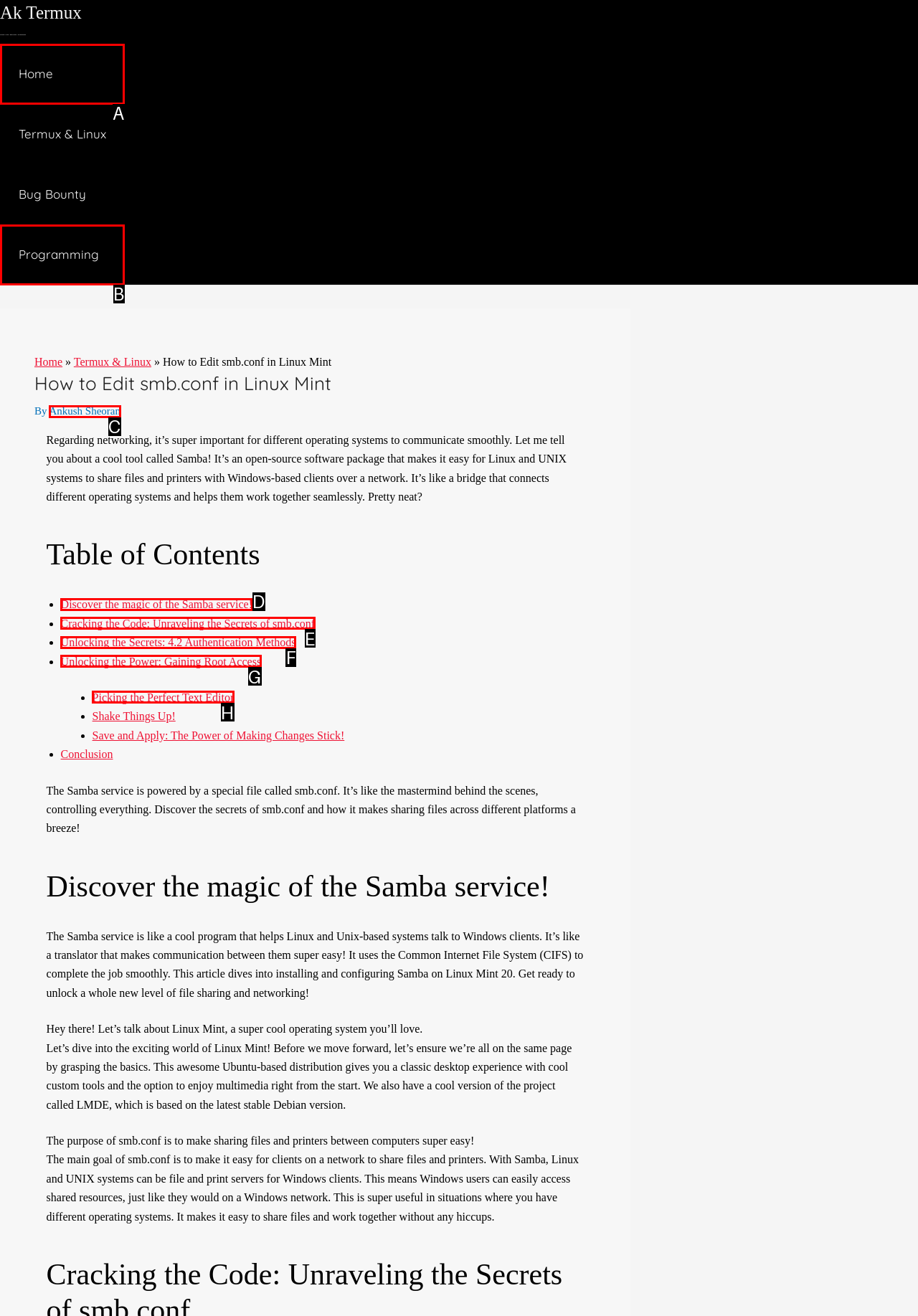Refer to the description: Ankush Sheoran and choose the option that best fits. Provide the letter of that option directly from the options.

C